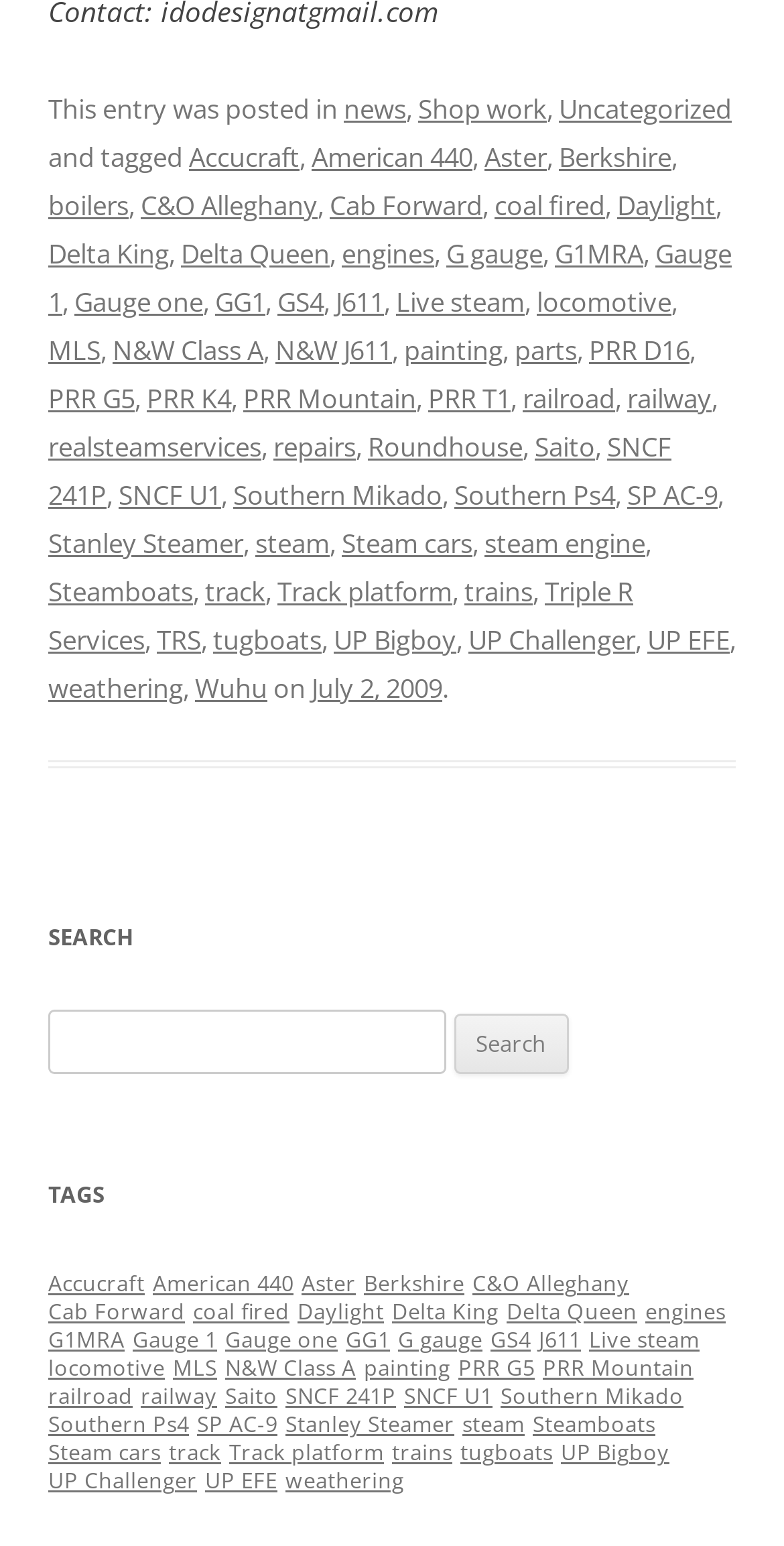Determine the bounding box coordinates of the clickable region to follow the instruction: "learn about boilers".

[0.062, 0.121, 0.164, 0.145]